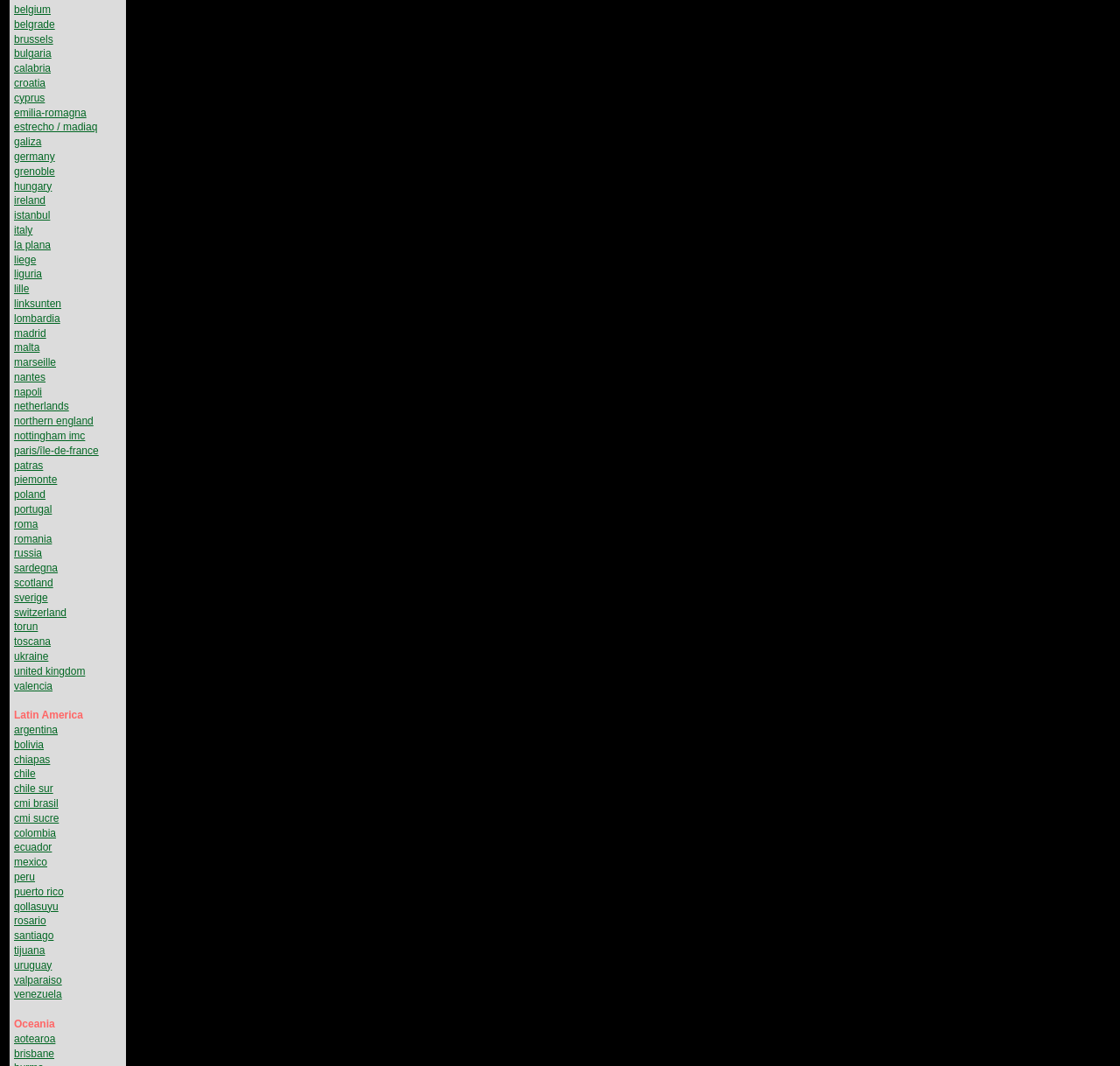Please determine the bounding box coordinates for the element that should be clicked to follow these instructions: "Search for something".

None